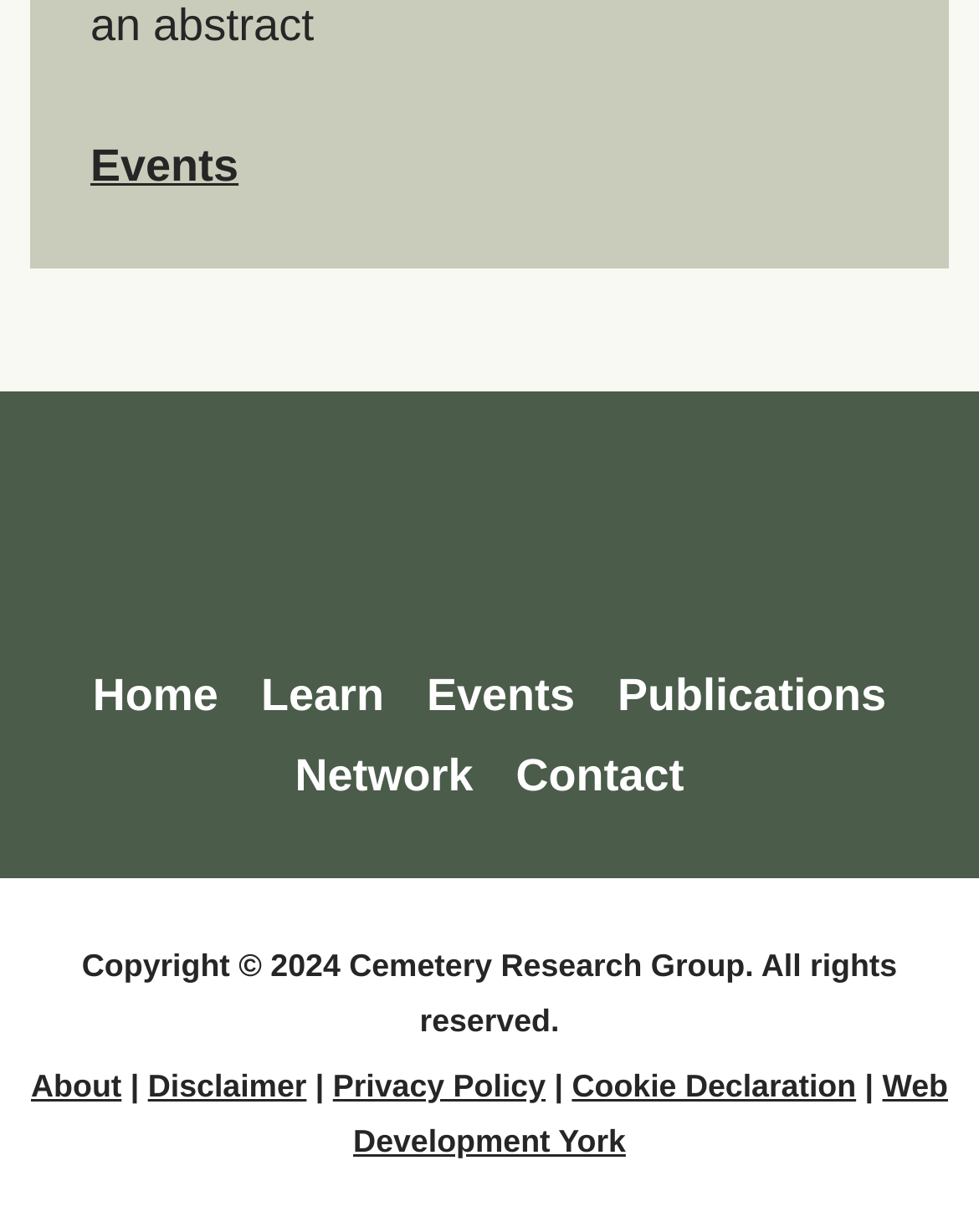Identify the coordinates of the bounding box for the element that must be clicked to accomplish the instruction: "check ceserks".

None